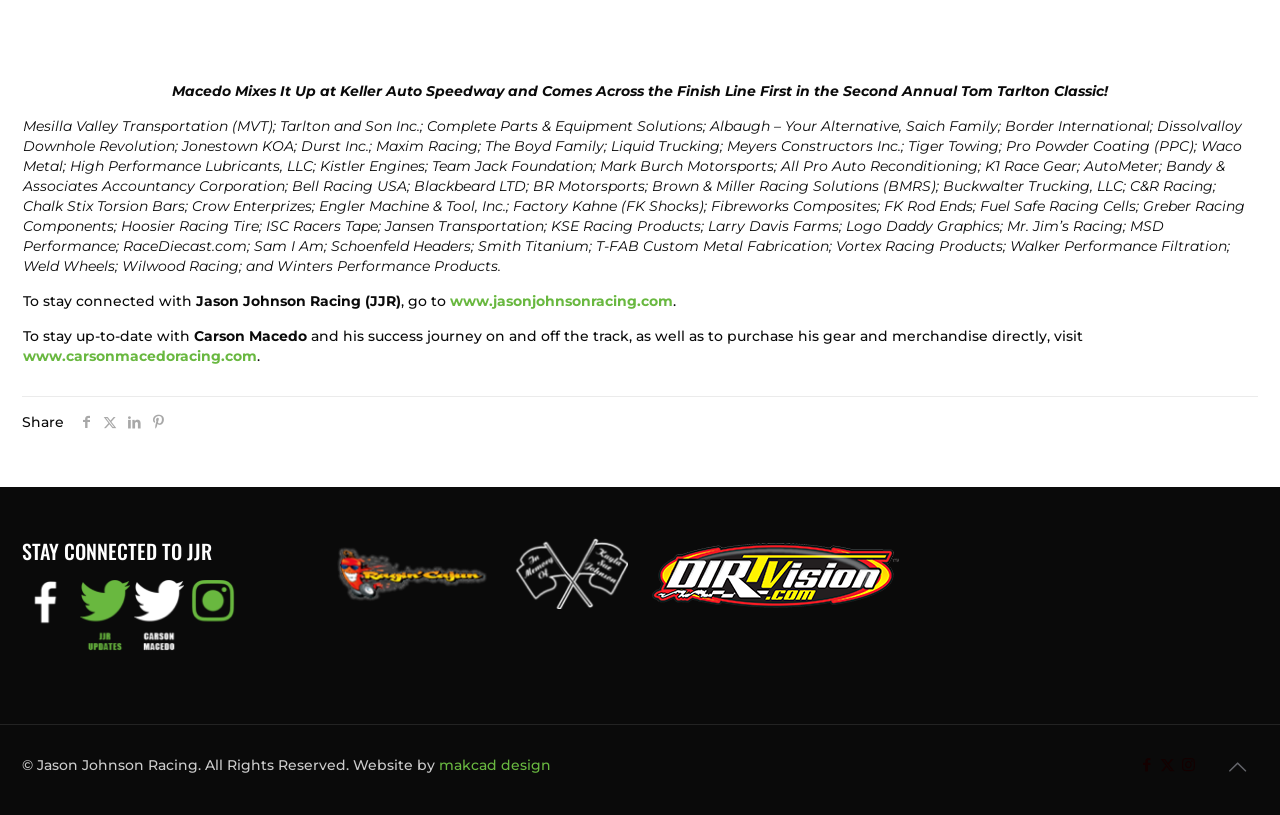Extract the bounding box for the UI element that matches this description: "Members".

None